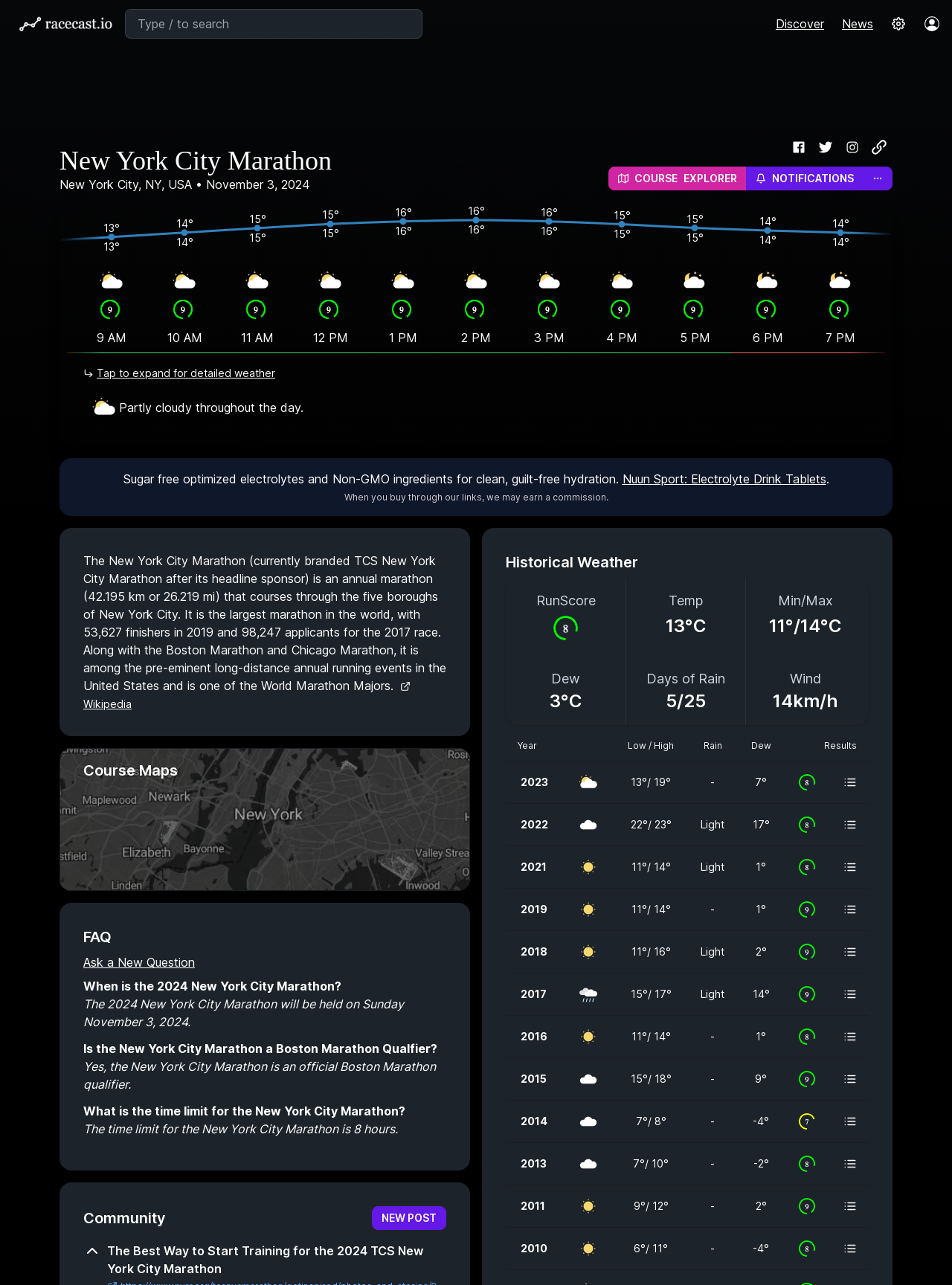Locate the primary headline on the webpage and provide its text.

New York City Marathon